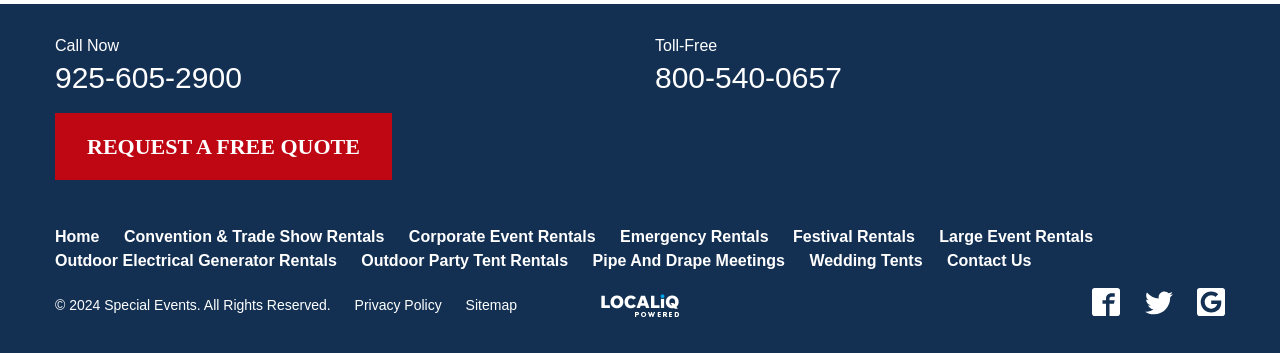Please identify the bounding box coordinates of the area that needs to be clicked to fulfill the following instruction: "Call now."

[0.043, 0.106, 0.093, 0.154]